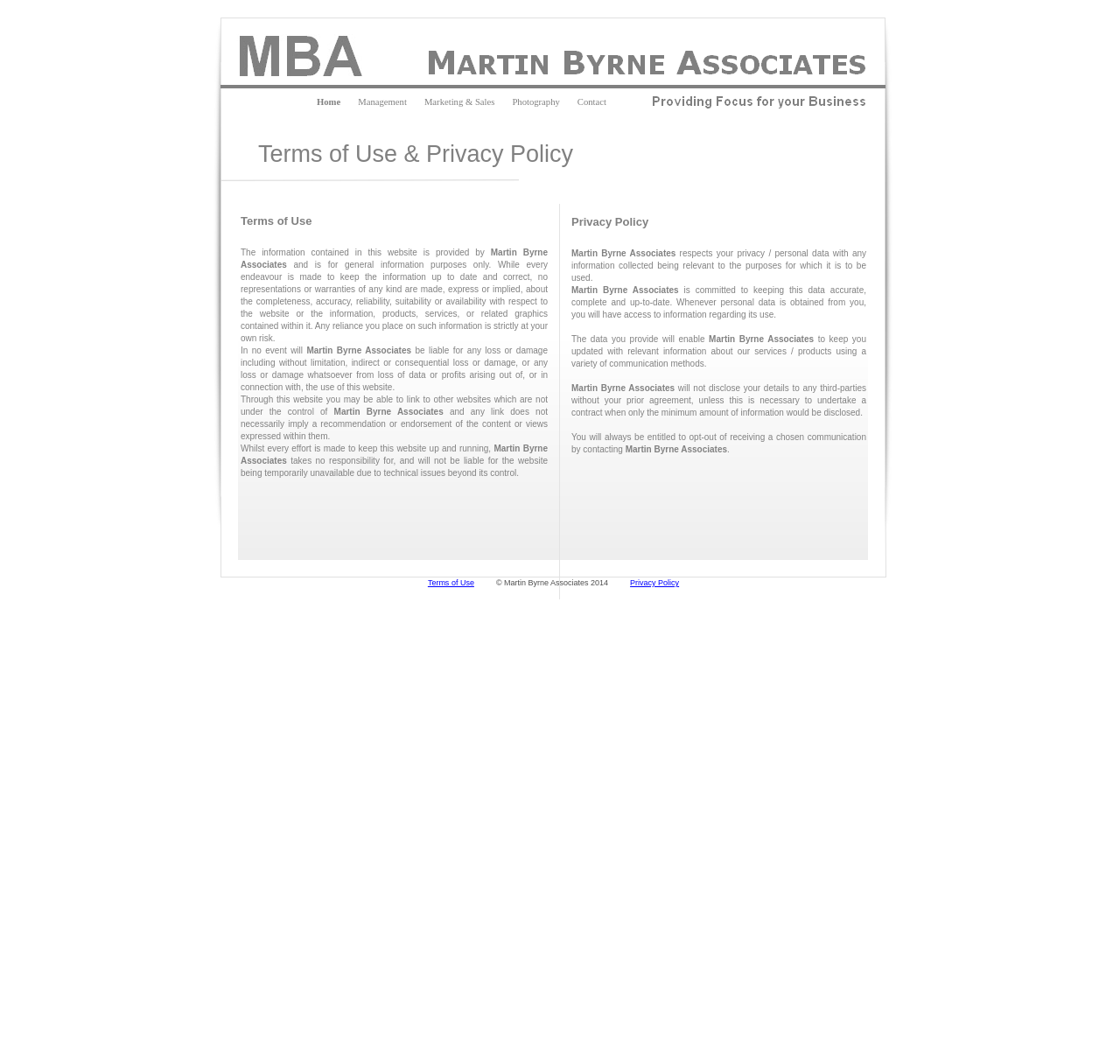What is the focus of the company?
Answer with a single word or phrase by referring to the visual content.

Providing Focus for your Business